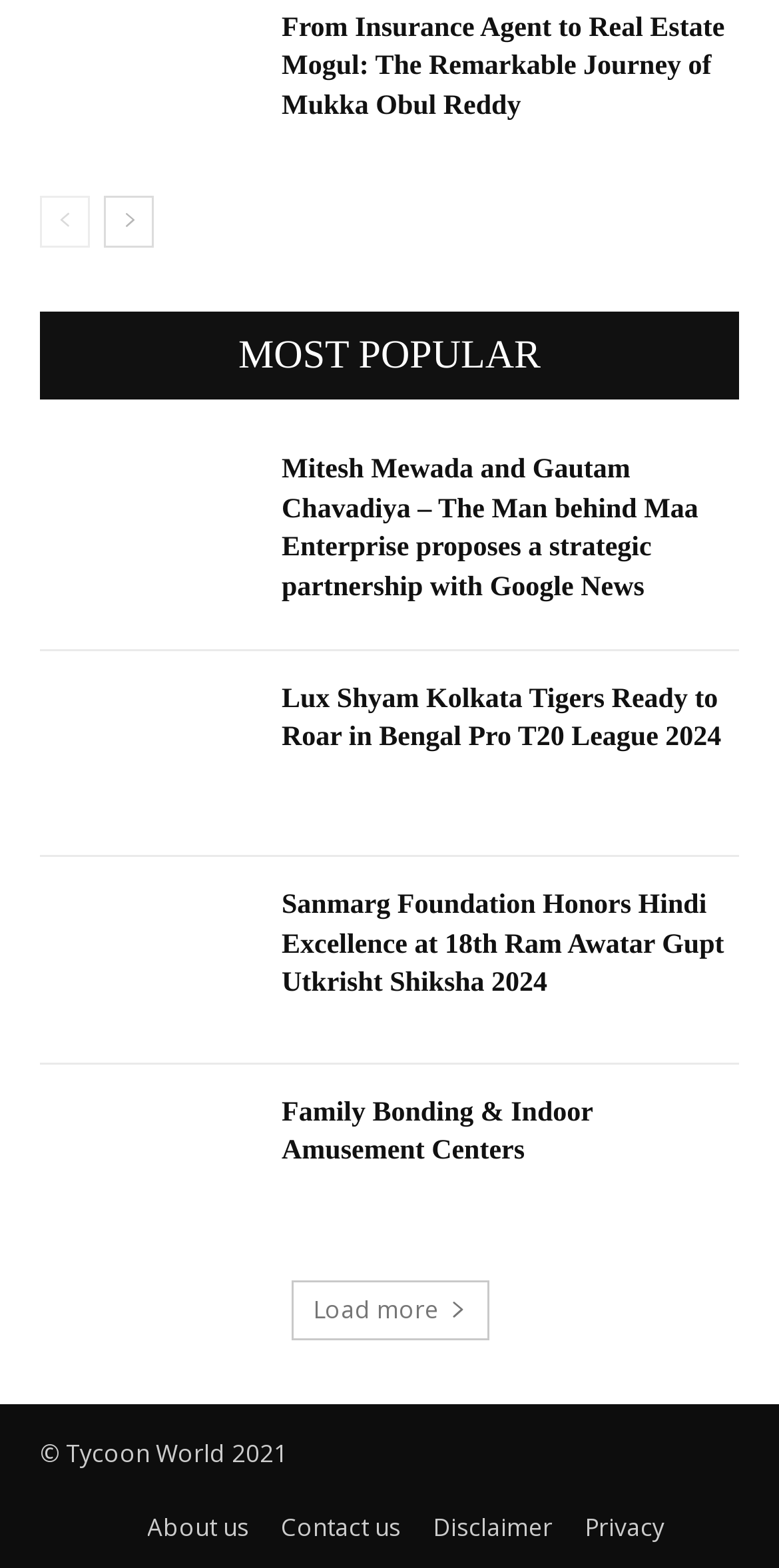Could you locate the bounding box coordinates for the section that should be clicked to accomplish this task: "Load more articles".

[0.373, 0.817, 0.627, 0.855]